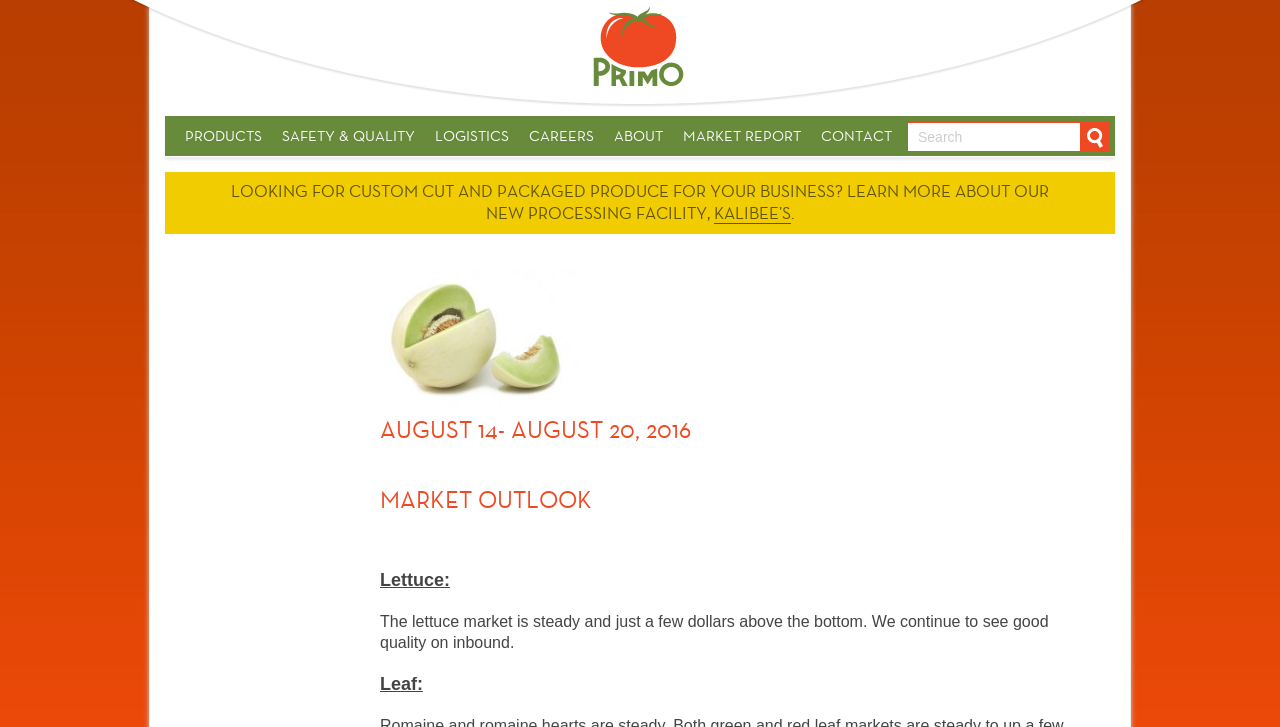Locate the UI element described by Powered by Shopify in the provided webpage screenshot. Return the bounding box coordinates in the format (top-left x, top-left y, bottom-right x, bottom-right y), ensuring all values are between 0 and 1.

None